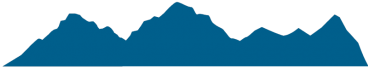What type of terrain is reflected in the imagery?
Give a thorough and detailed response to the question.

The caption describes the image as featuring a stylized graphic of mountains, which suggests that the terrain reflected in the imagery is mountainous and likely related to rural and agricultural themes.